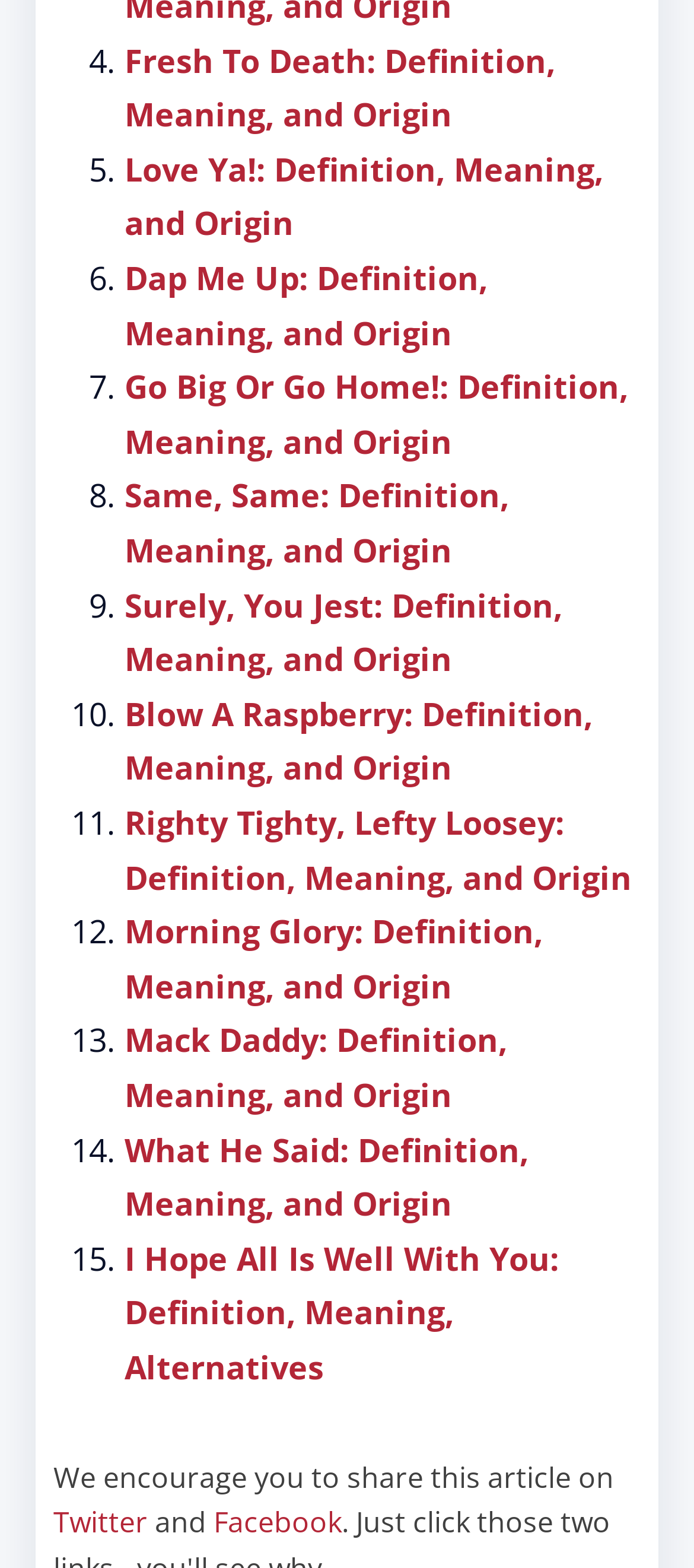Provide your answer in a single word or phrase: 
What is the purpose of the webpage?

Defining phrases